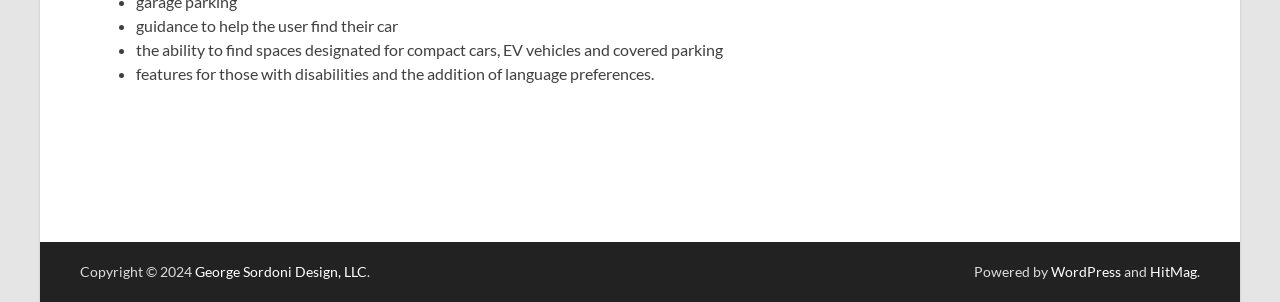Respond with a single word or phrase:
What is the purpose of the website?

Find car parking